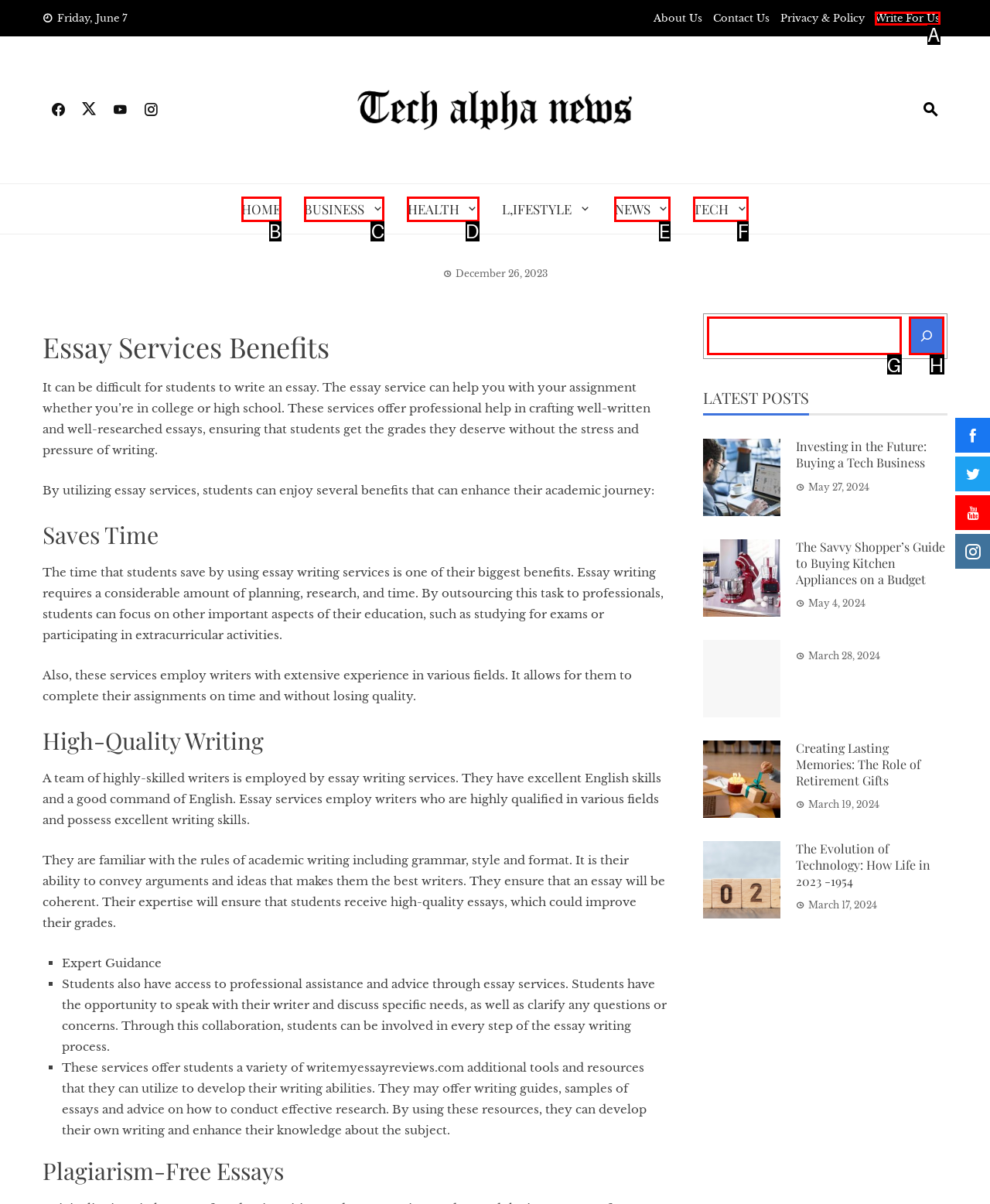Identify the UI element described as: TECH
Answer with the option's letter directly.

F